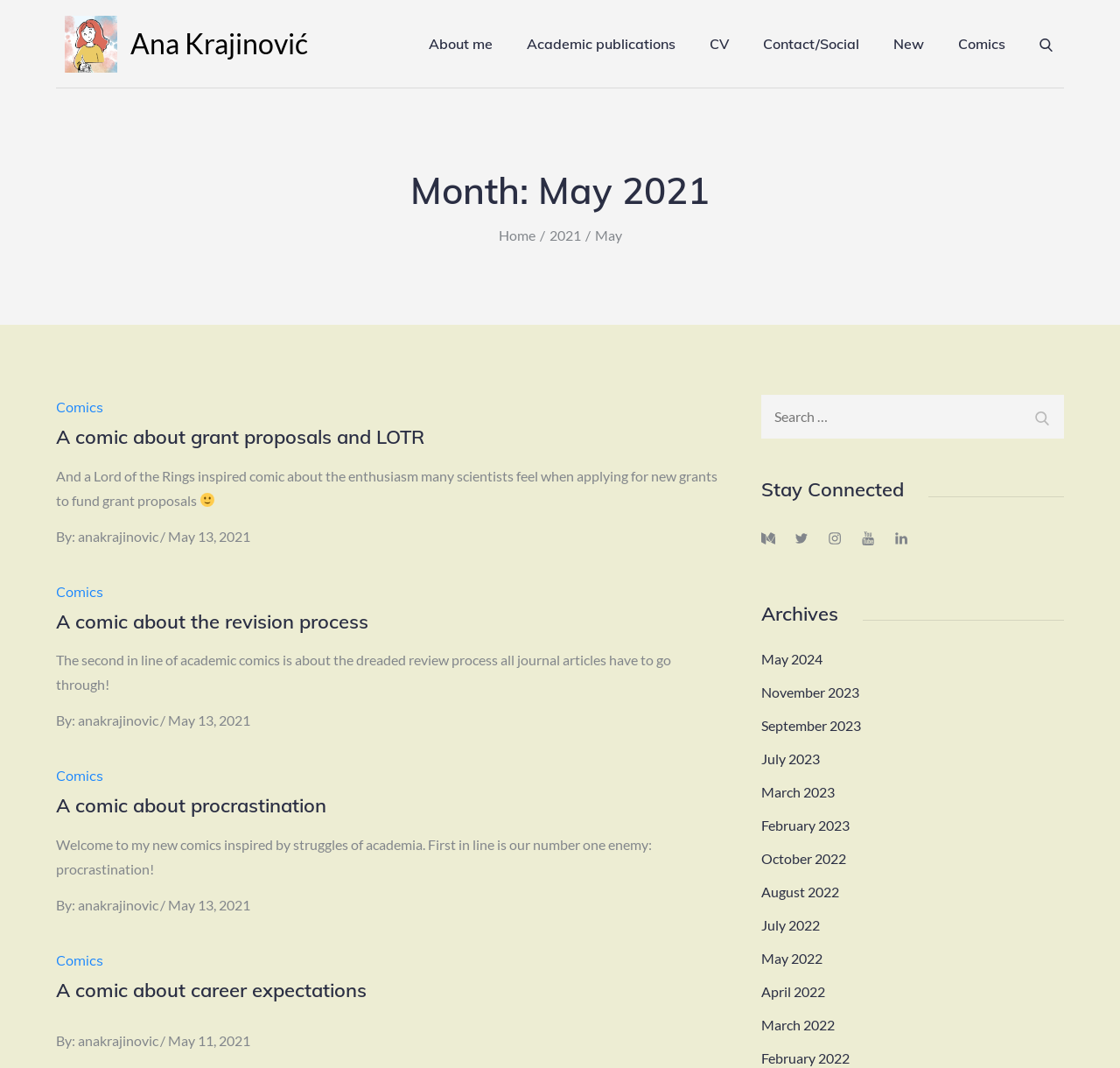Provide a brief response in the form of a single word or phrase:
What is the purpose of the search box?

To search the website